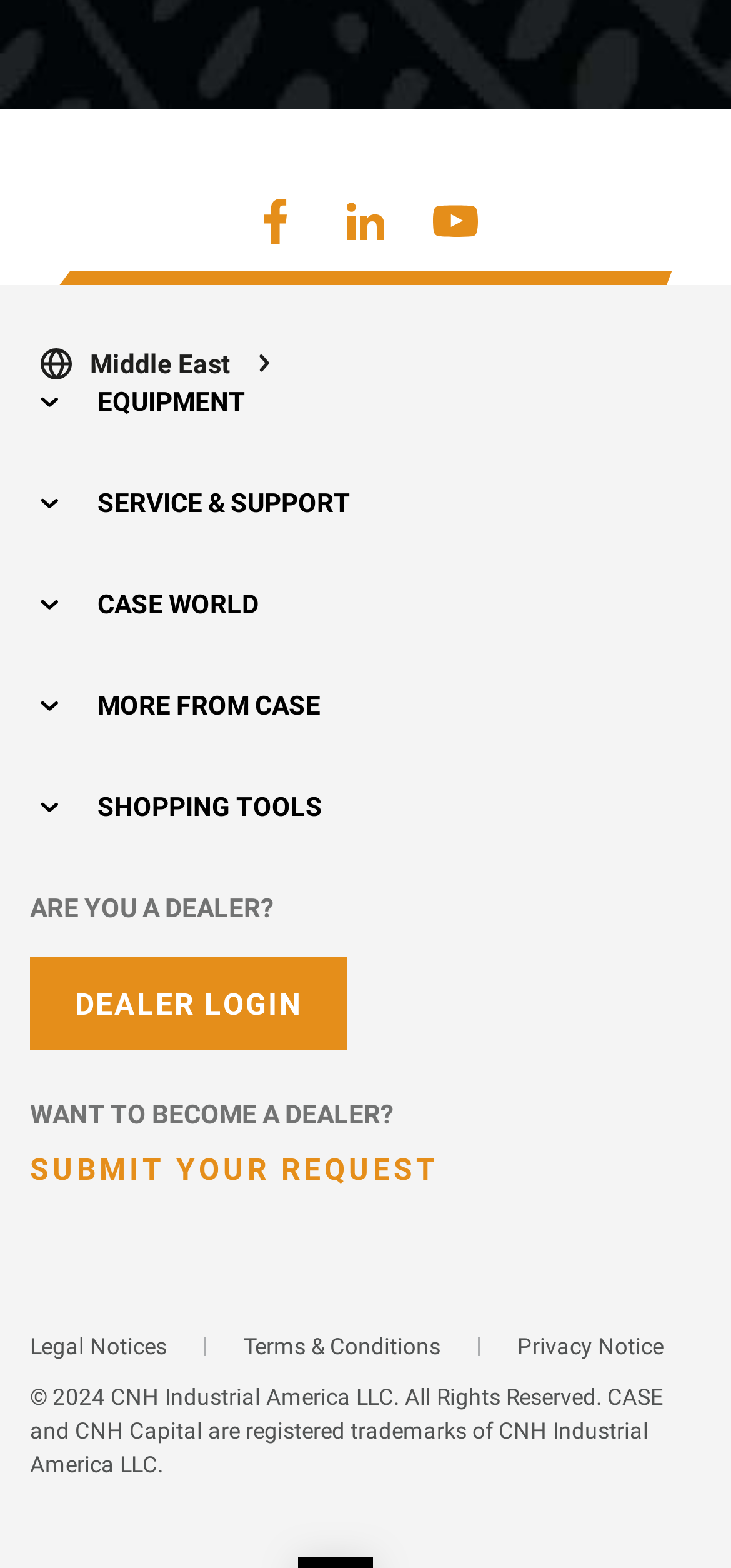Examine the image carefully and respond to the question with a detailed answer: 
What social media platforms are available for sharing?

The question can be answered by looking at the social media links at the top of the webpage, which include Facebook, LinkedIn, and YouTube.